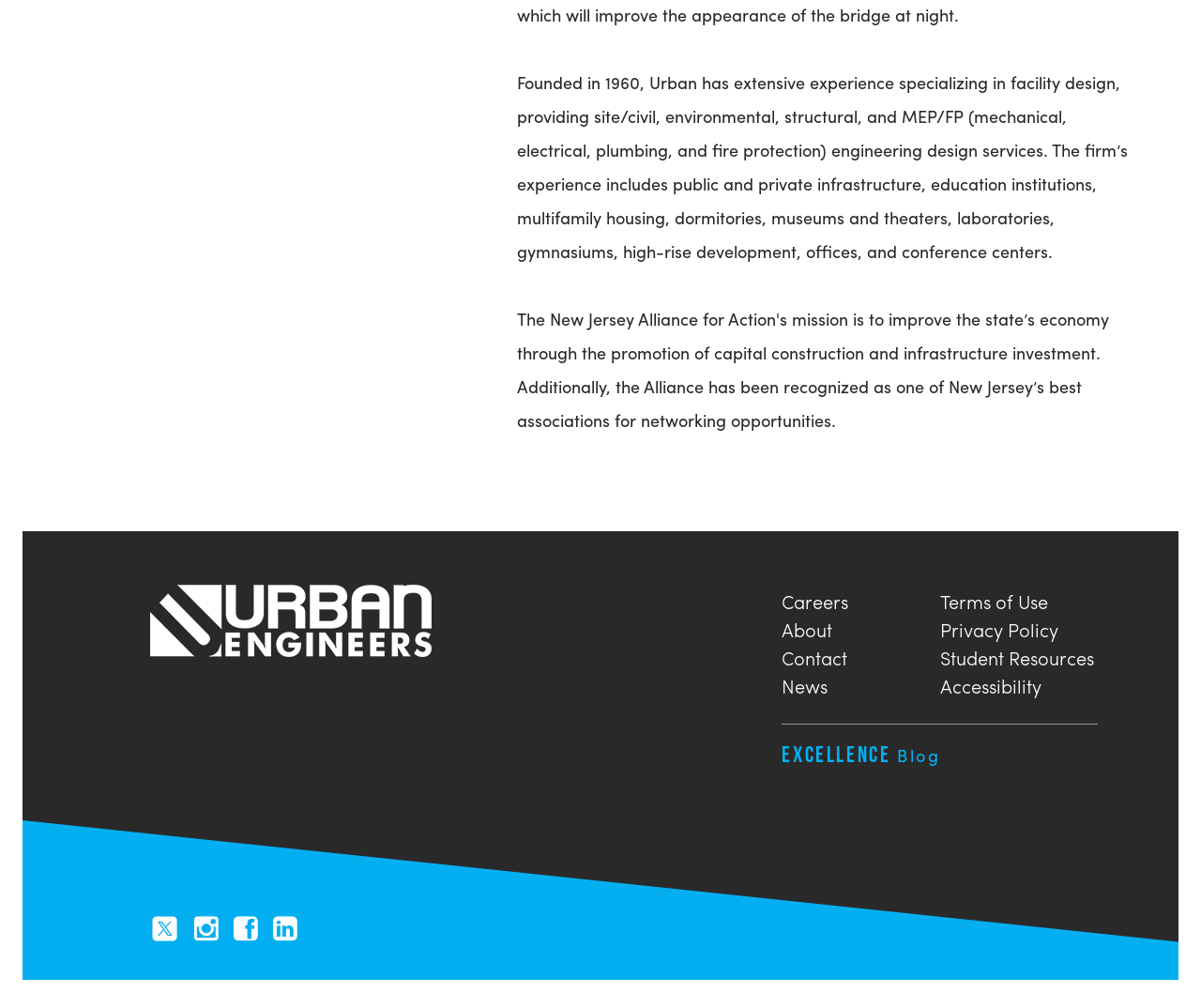Answer this question in one word or a short phrase: What is the topic of the Excellence Blog?

not specified